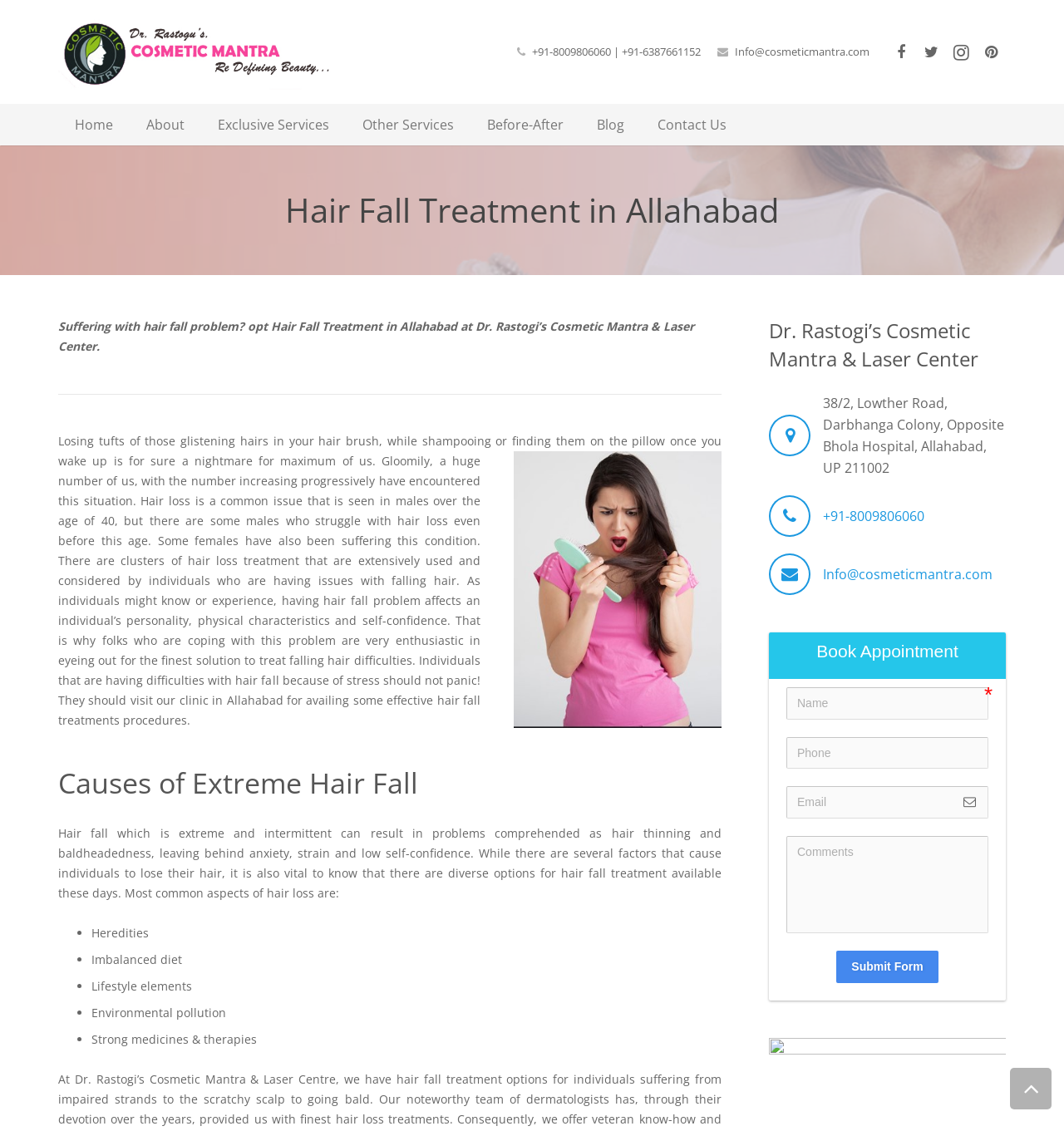Answer the question below using just one word or a short phrase: 
What is the address of Dr. Rastogi’s Cosmetic Mantra & Laser Center?

38/2, Lowther Road, Darbhanga Colony, Opposite Bhola Hospital, Allahabad, UP 211002